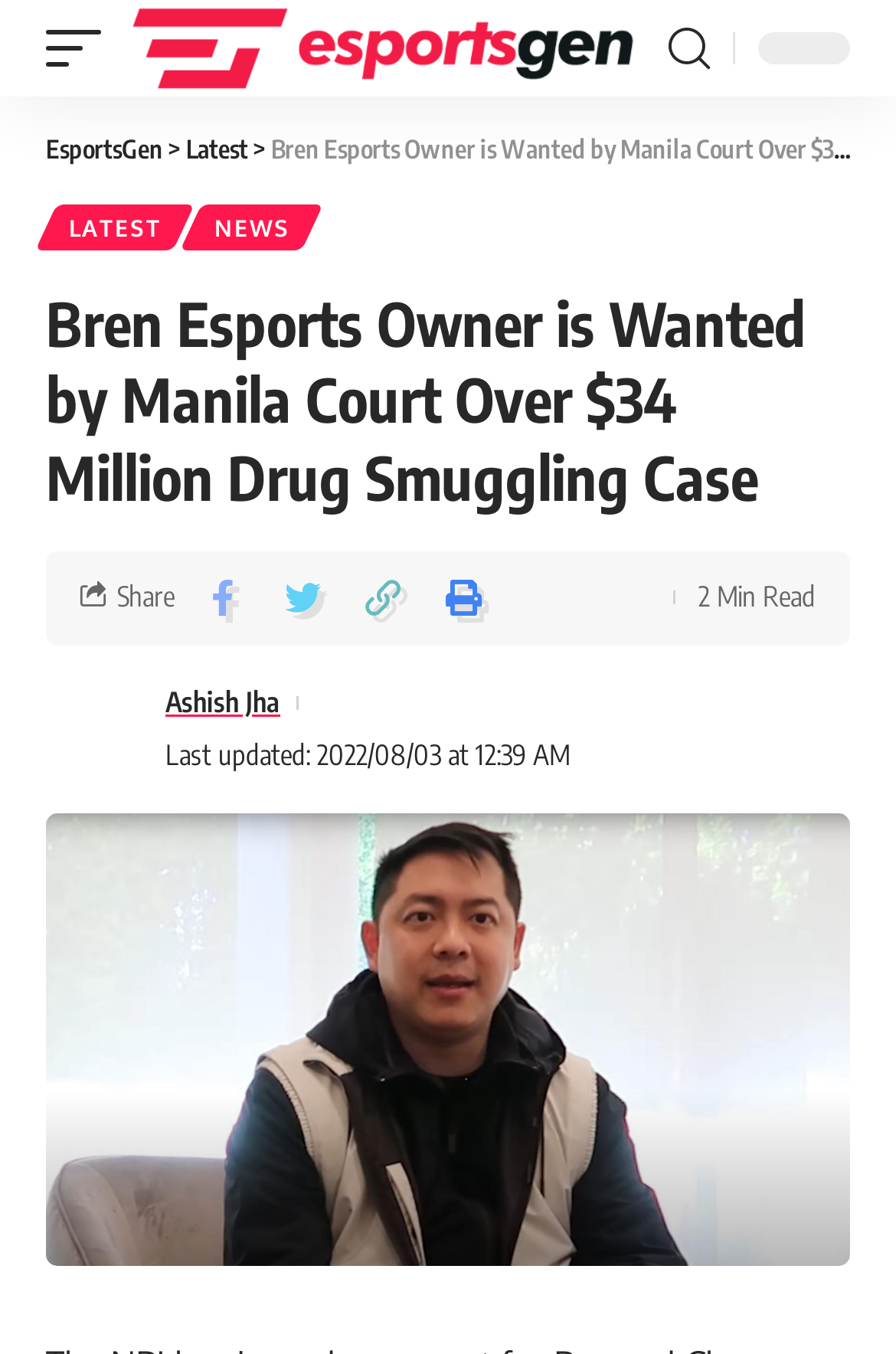Provide a thorough description of the webpage's content and layout.

This webpage appears to be a news article about Bren Esports Owner being wanted by a Manila court over a $34 million drug smuggling case. At the top left of the page, there is a mobile trigger link and an "EsportsGen" link with an accompanying image. On the top right, there is a search link. 

Below the top section, there is a header with several links, including "EsportsGen", "Latest", and "NEWS". The main headline of the article, "Bren Esports Owner is Wanted by Manila Court Over $34 Million Drug Smuggling Case", is prominently displayed in the middle of the page. 

On the left side of the page, there is a link to the author, "Ashish Jha", with an accompanying image. Below this, there is a timestamp indicating when the article was last updated. 

On the right side of the page, there are several social media sharing links and a "2 Min Read" label, indicating the estimated time it takes to read the article. At the bottom of the page, there is a large image related to the article.